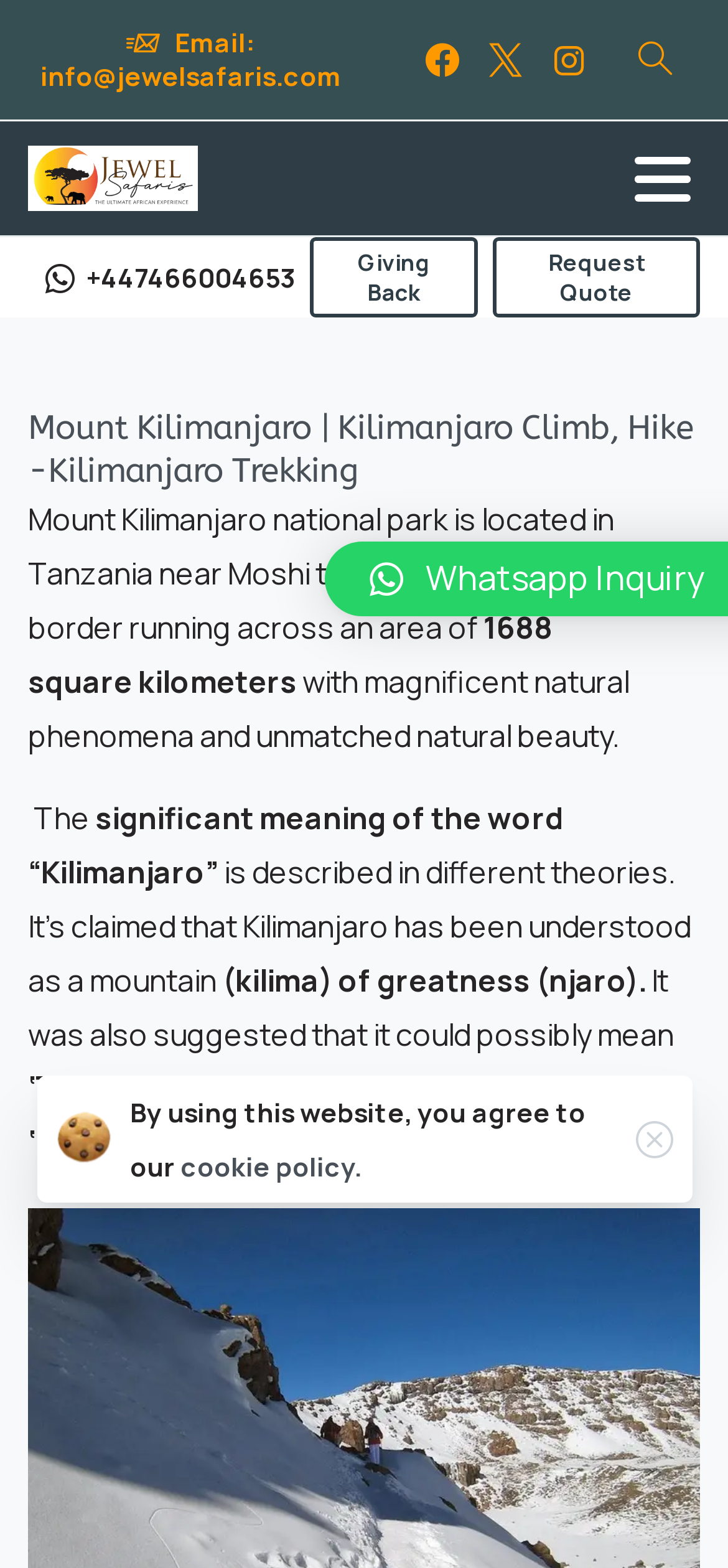Find and specify the bounding box coordinates that correspond to the clickable region for the instruction: "Click Giving Back link".

[0.426, 0.152, 0.657, 0.203]